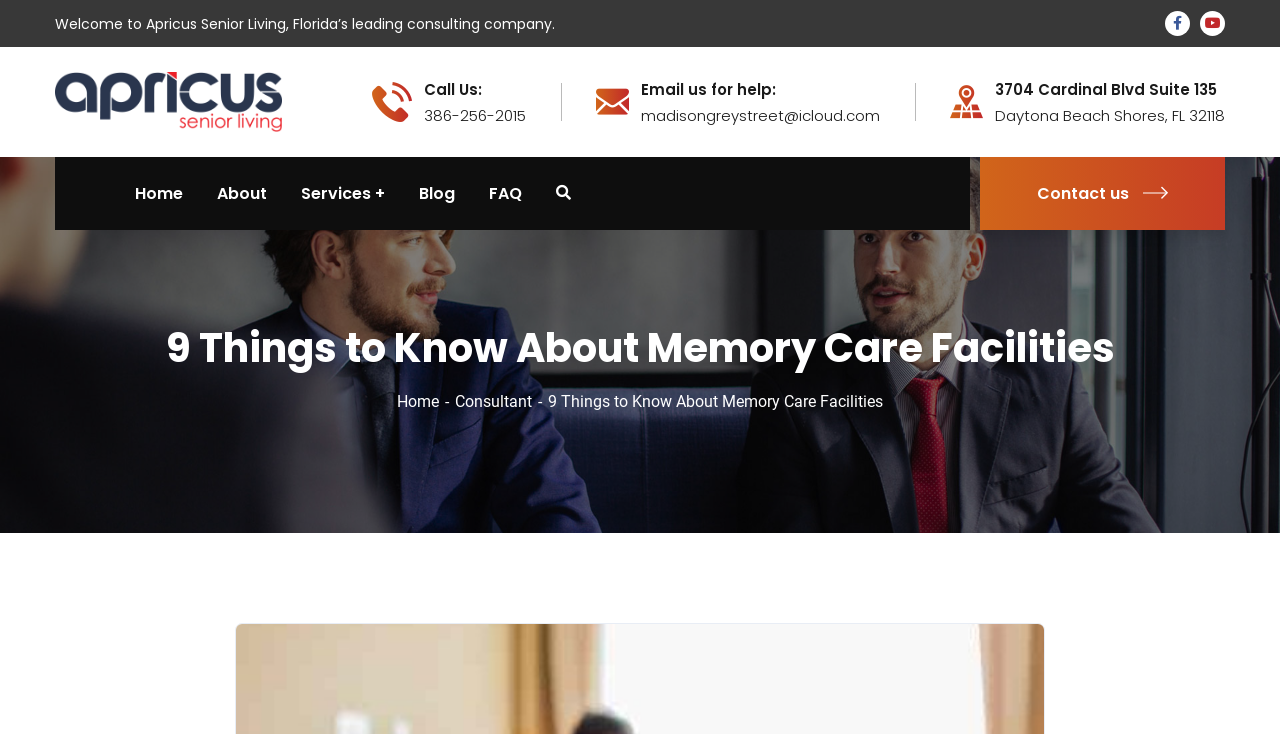Please find and provide the title of the webpage.

9 Things to Know About Memory Care Facilities